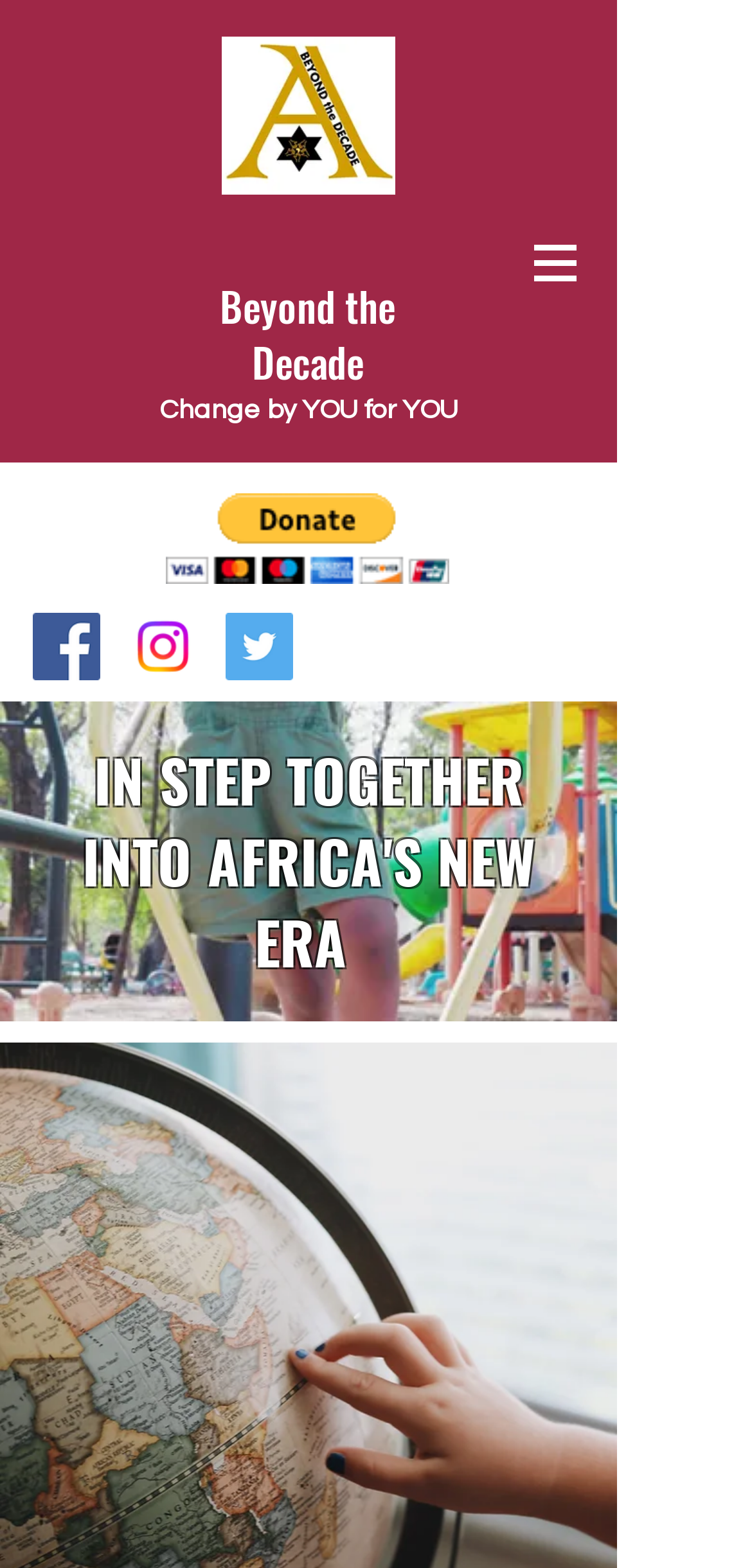What is the theme of the webpage?
Relying on the image, give a concise answer in one word or a brief phrase.

Africa's new era